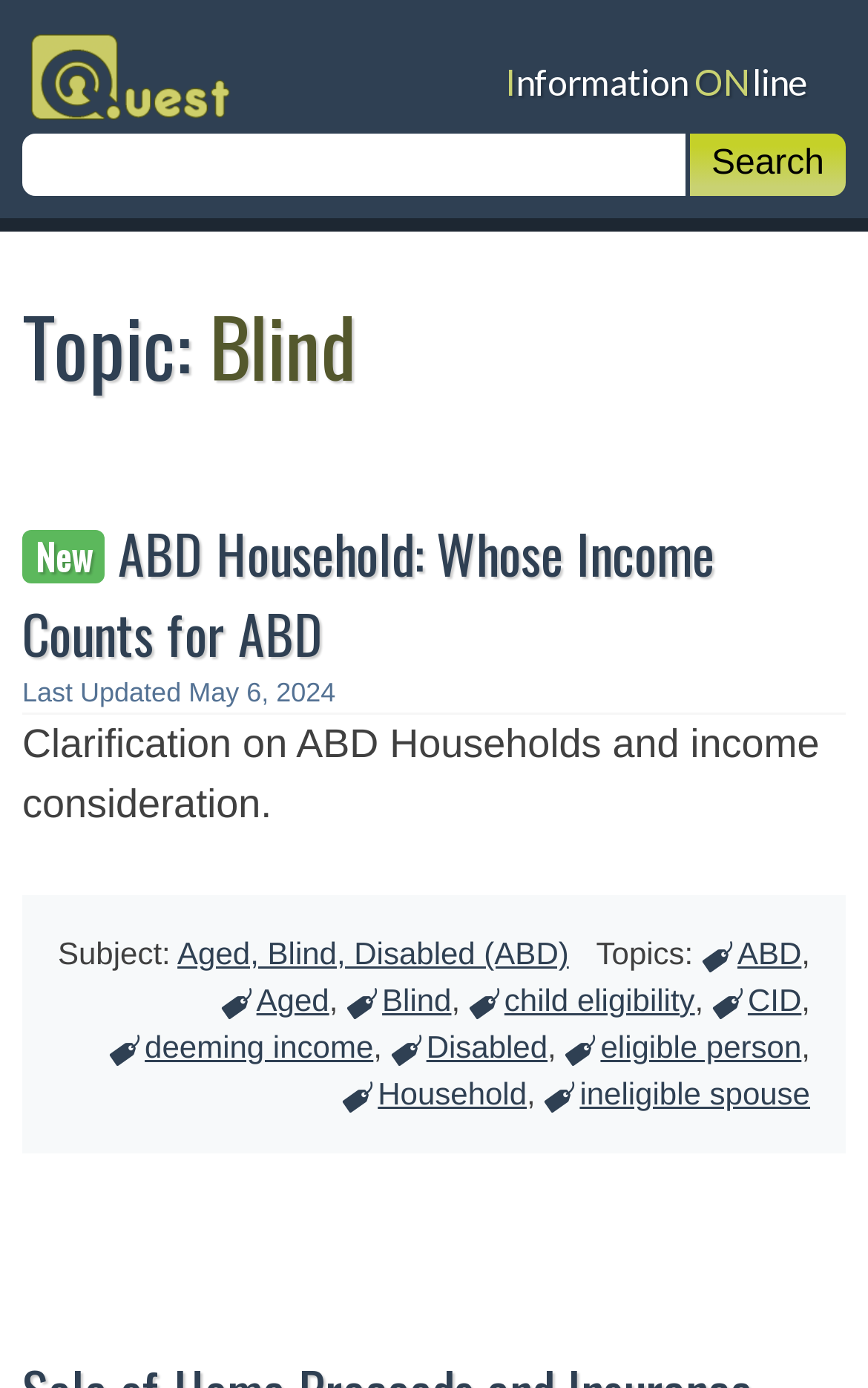Please identify the bounding box coordinates of the area I need to click to accomplish the following instruction: "View Quest Information Online".

[0.026, 0.016, 0.974, 0.096]